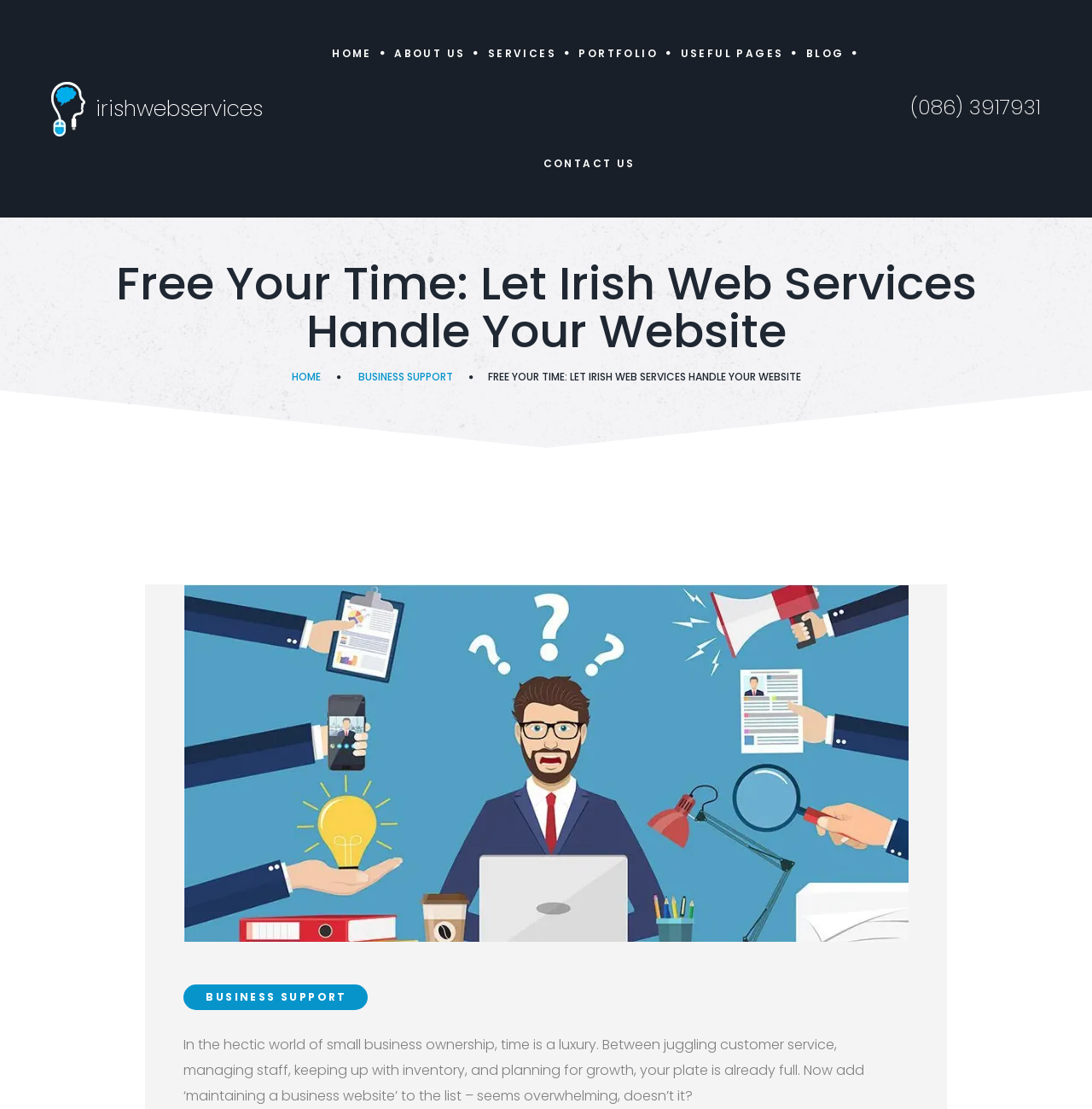Show me the bounding box coordinates of the clickable region to achieve the task as per the instruction: "click the Irish Web Services logo".

[0.047, 0.073, 0.078, 0.123]